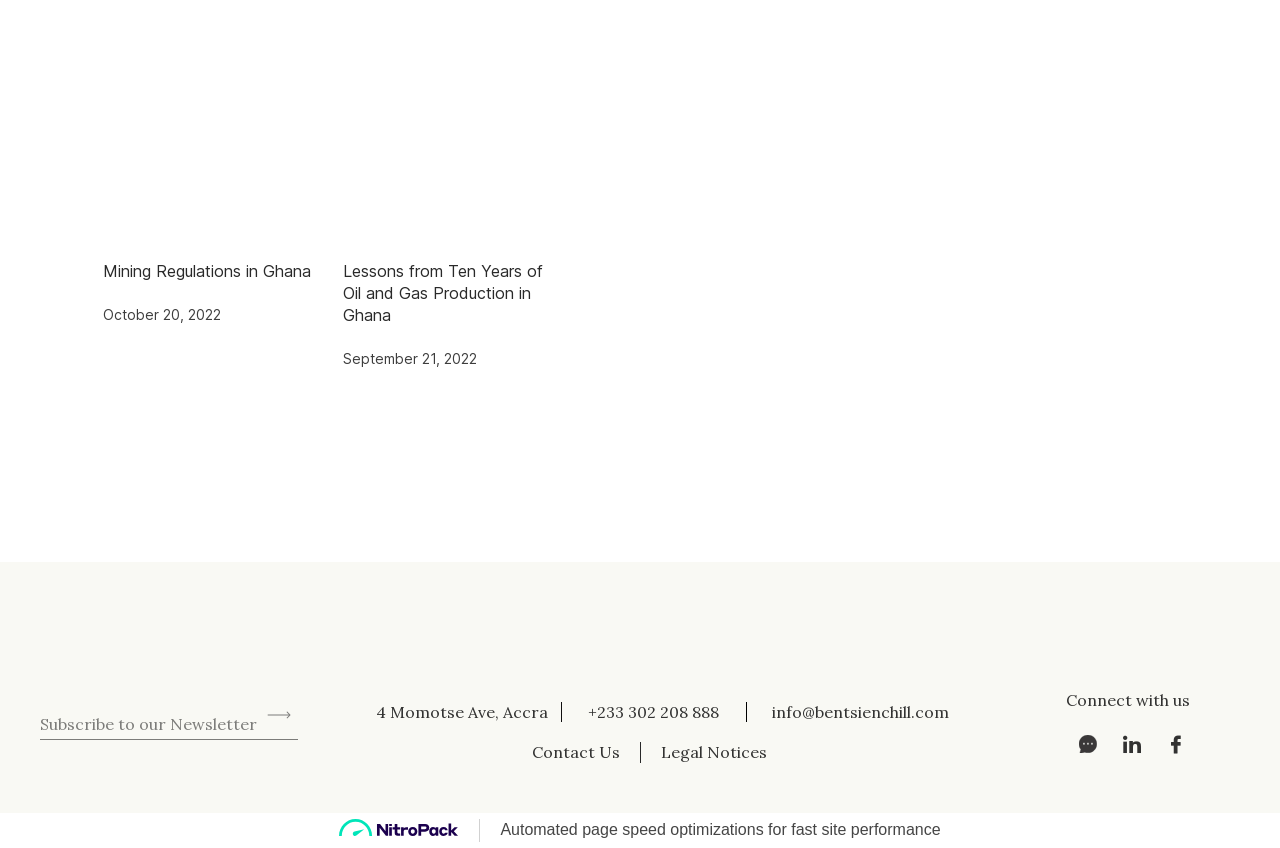Determine the bounding box coordinates of the section to be clicked to follow the instruction: "View 'Course schedule'". The coordinates should be given as four float numbers between 0 and 1, formatted as [left, top, right, bottom].

None